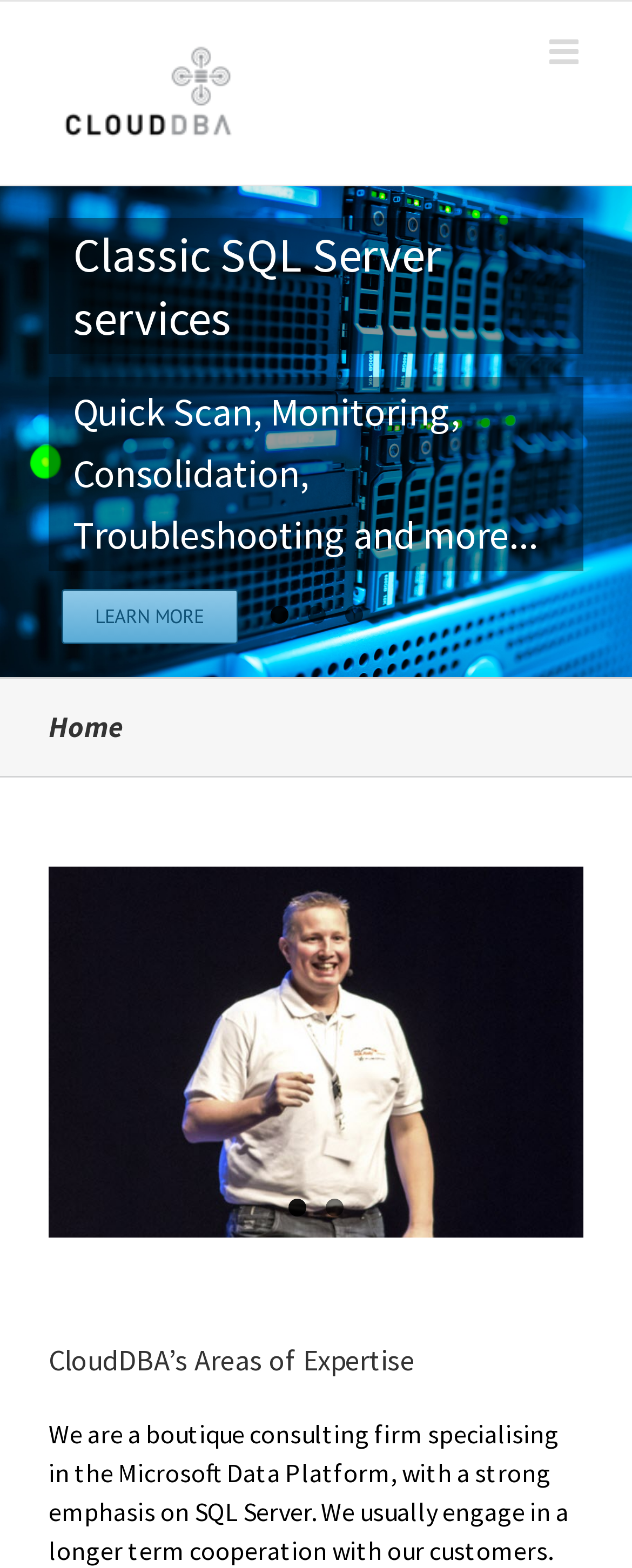Given the description "Learn More", provide the bounding box coordinates of the corresponding UI element.

[0.096, 0.376, 0.376, 0.411]